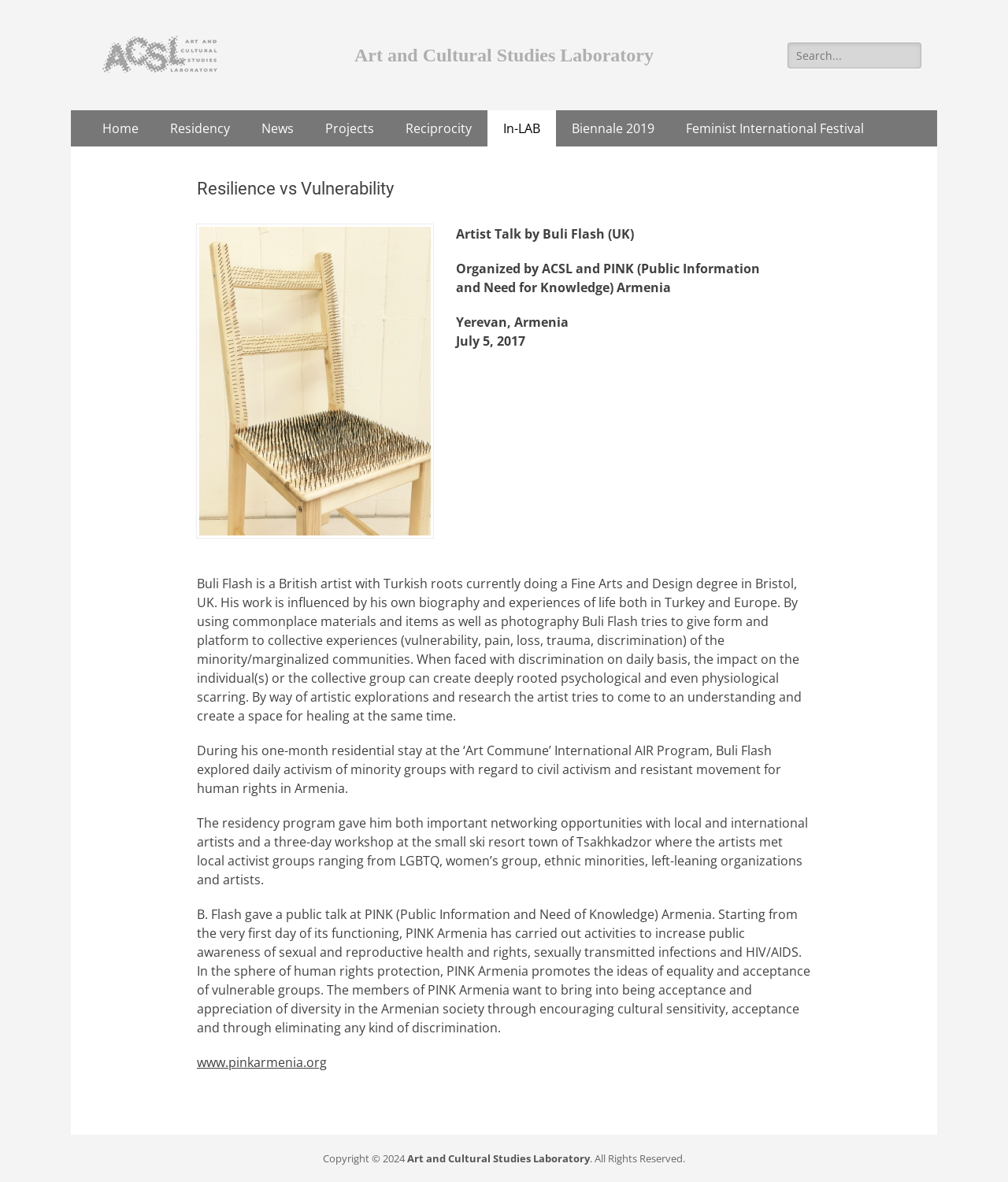Determine the bounding box coordinates of the area to click in order to meet this instruction: "Read about Residency".

[0.169, 0.101, 0.228, 0.116]